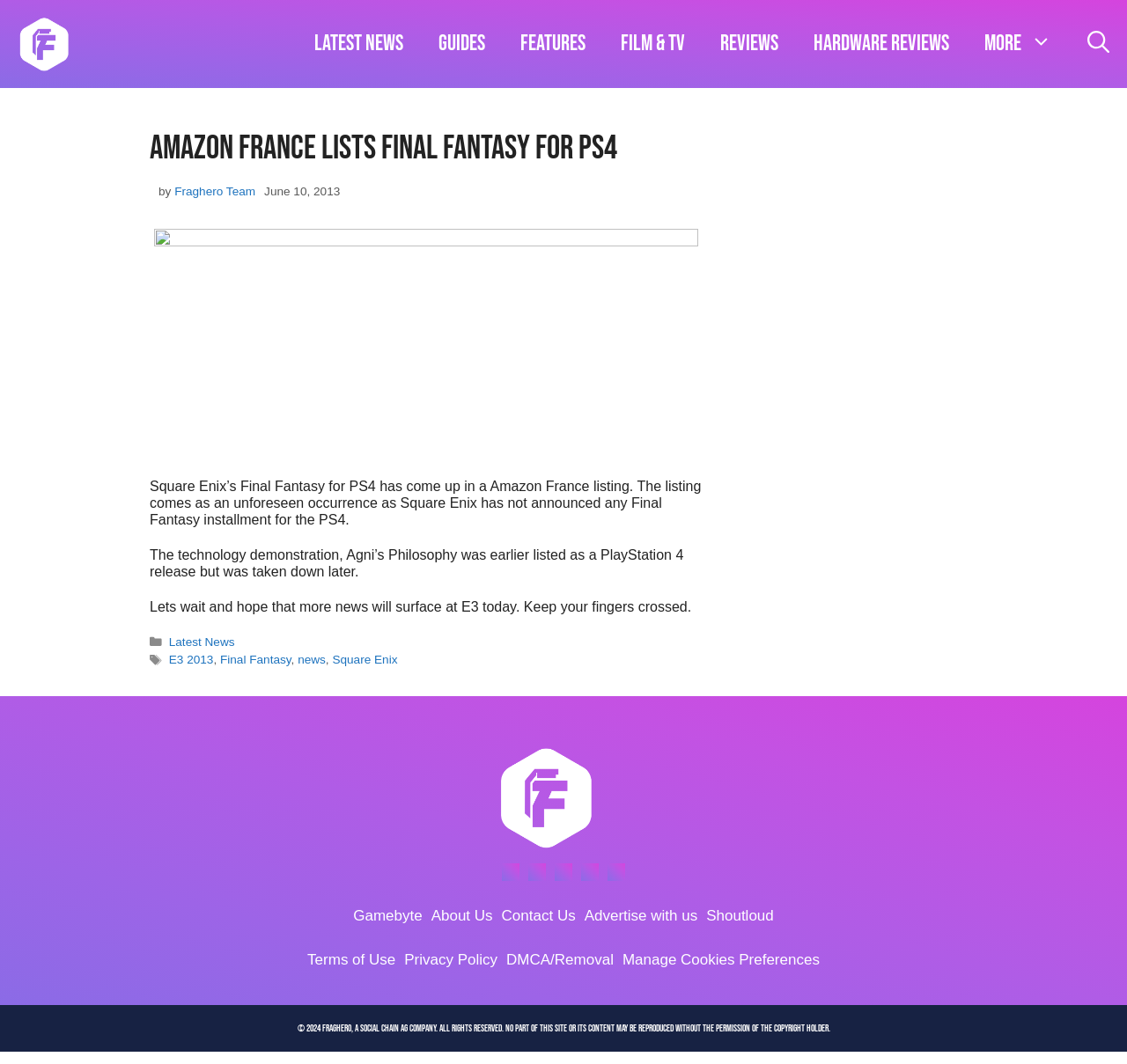Specify the bounding box coordinates of the area that needs to be clicked to achieve the following instruction: "Search for something".

[0.949, 0.0, 1.0, 0.083]